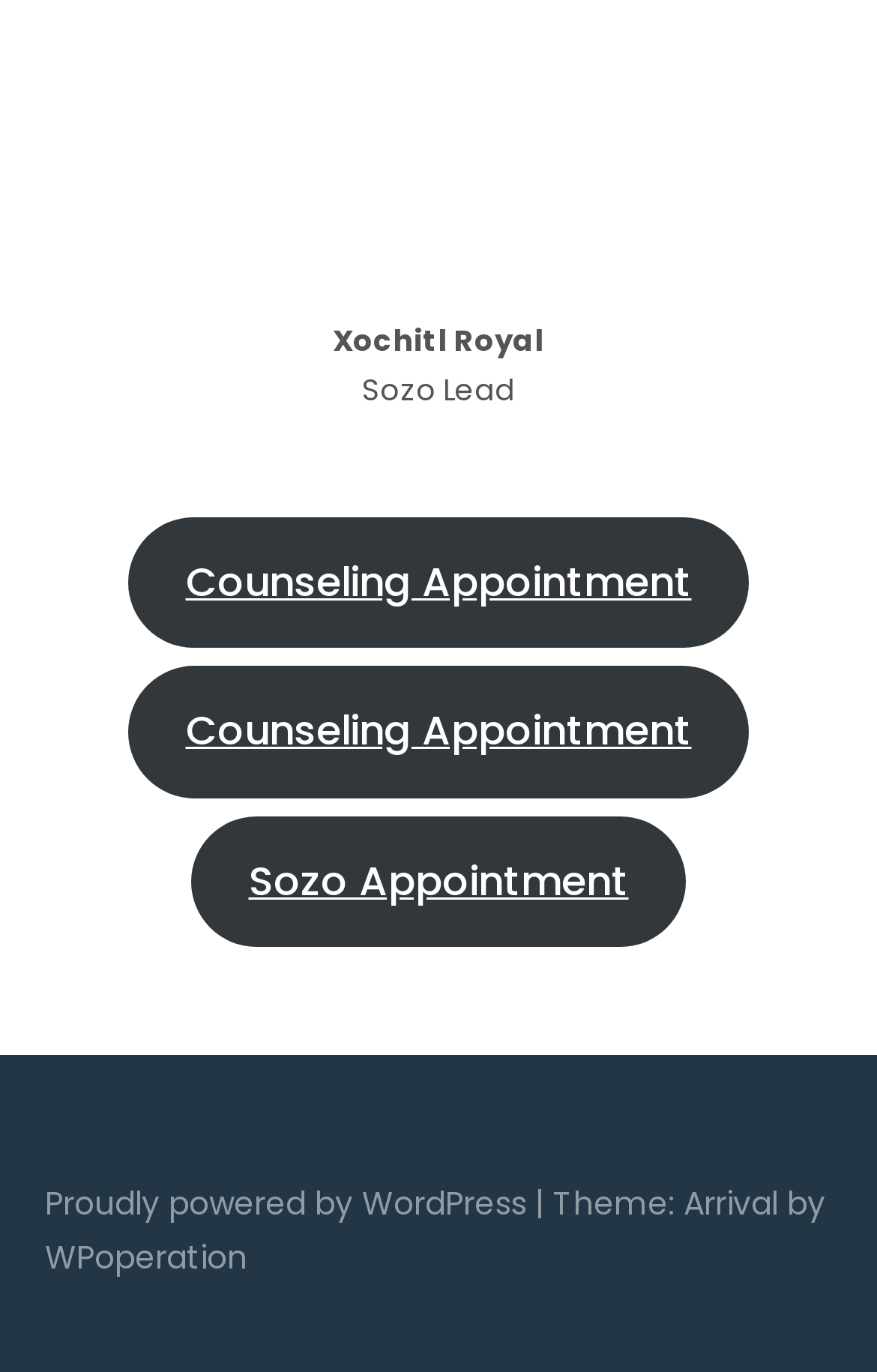Please answer the following question using a single word or phrase: 
What is the theme of the website?

Arrival